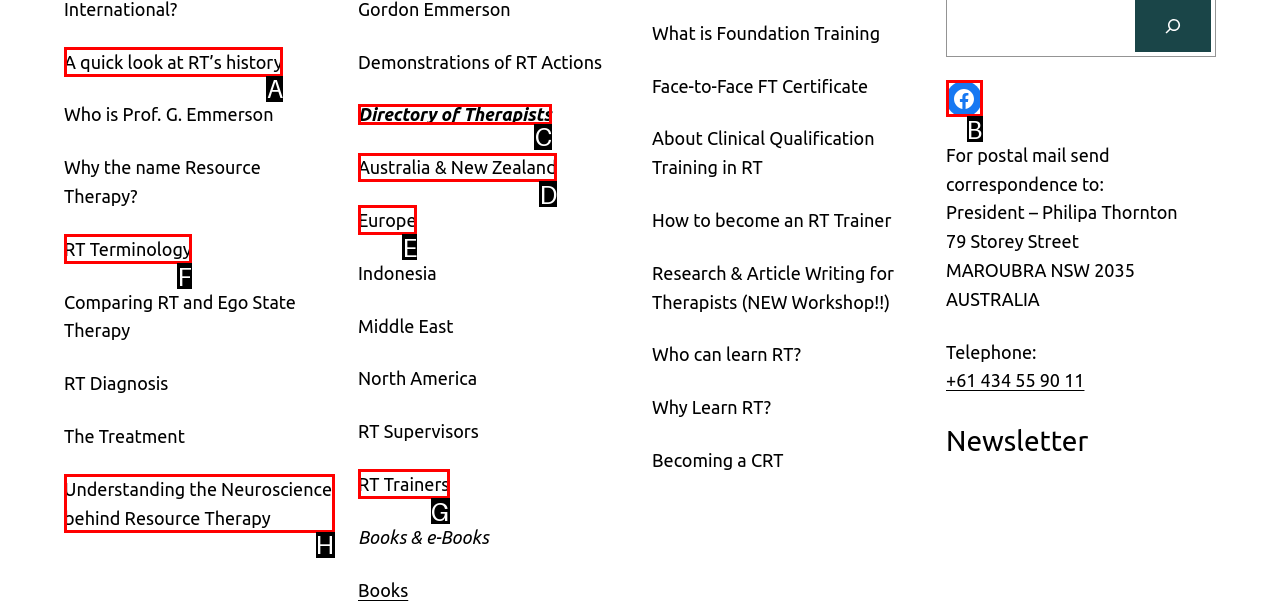Identify the correct HTML element to click for the task: Learn about RT's history. Provide the letter of your choice.

A